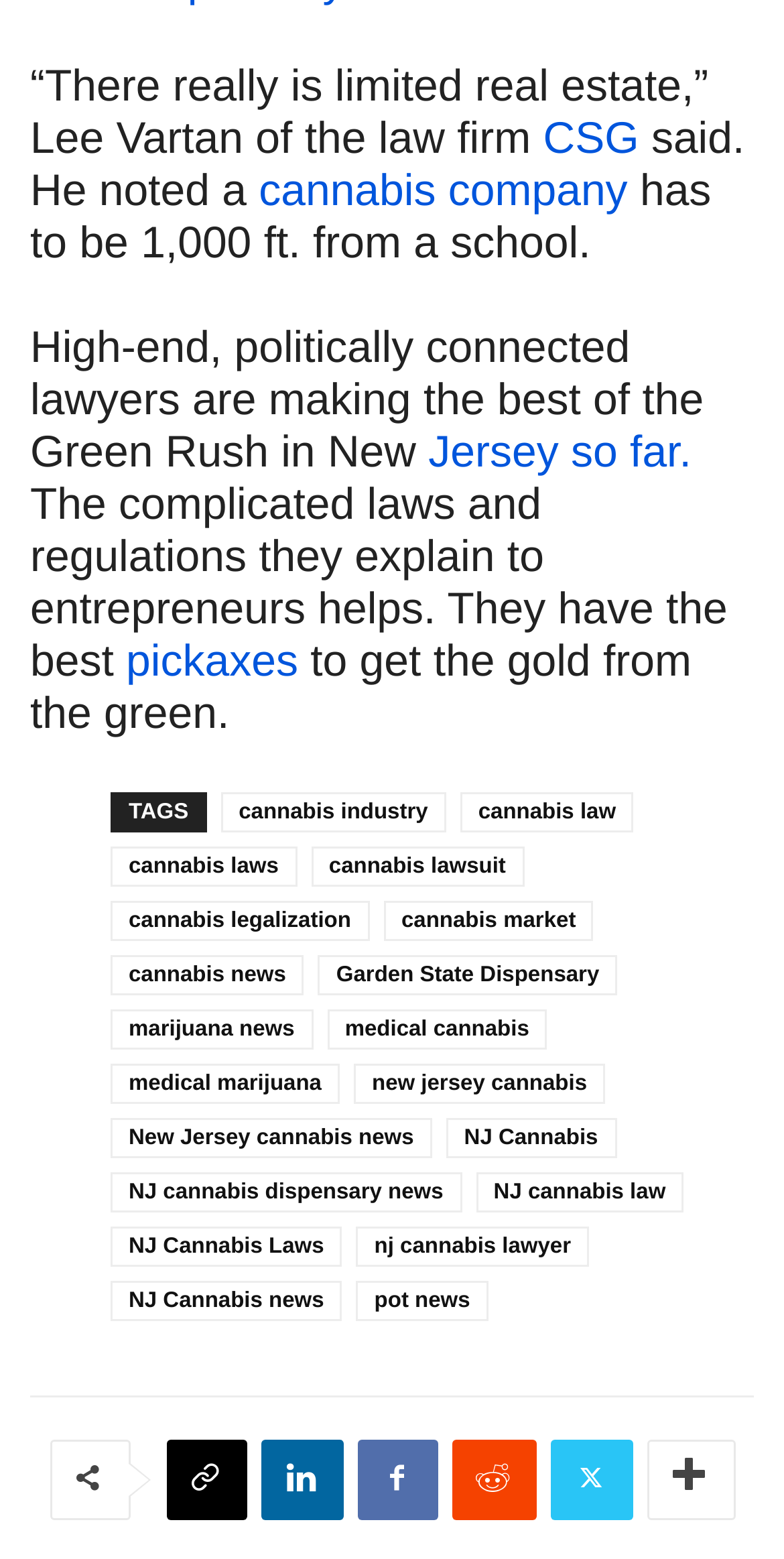What is the name of the dispensary mentioned in the article?
Based on the image, give a one-word or short phrase answer.

Garden State Dispensary